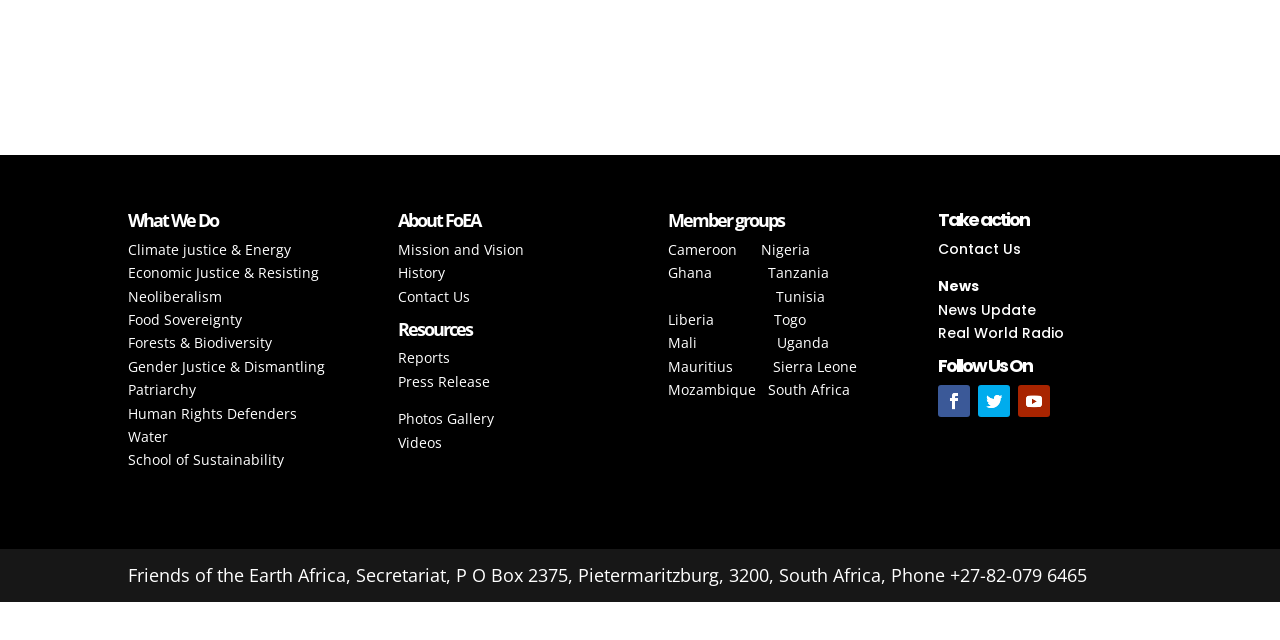Please find the bounding box coordinates (top-left x, top-left y, bottom-right x, bottom-right y) in the screenshot for the UI element described as follows: School of Sustainability

[0.1, 0.704, 0.222, 0.733]